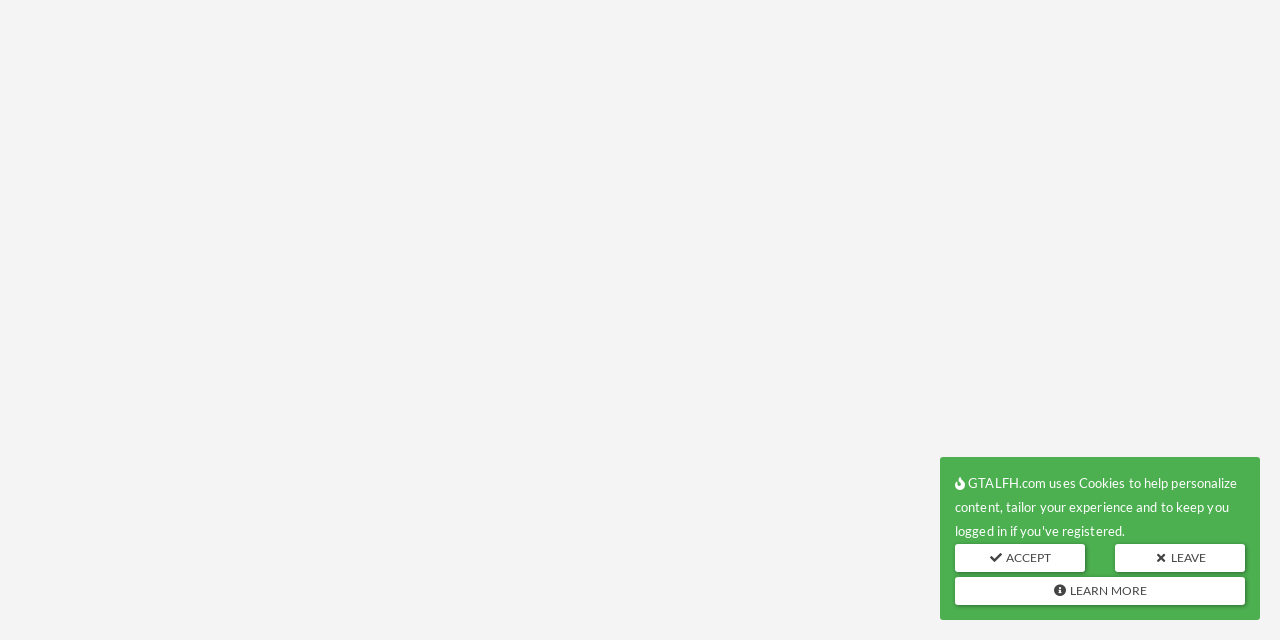Locate the bounding box of the UI element based on this description: "Learn More". Provide four float numbers between 0 and 1 as [left, top, right, bottom].

[0.746, 0.902, 0.973, 0.945]